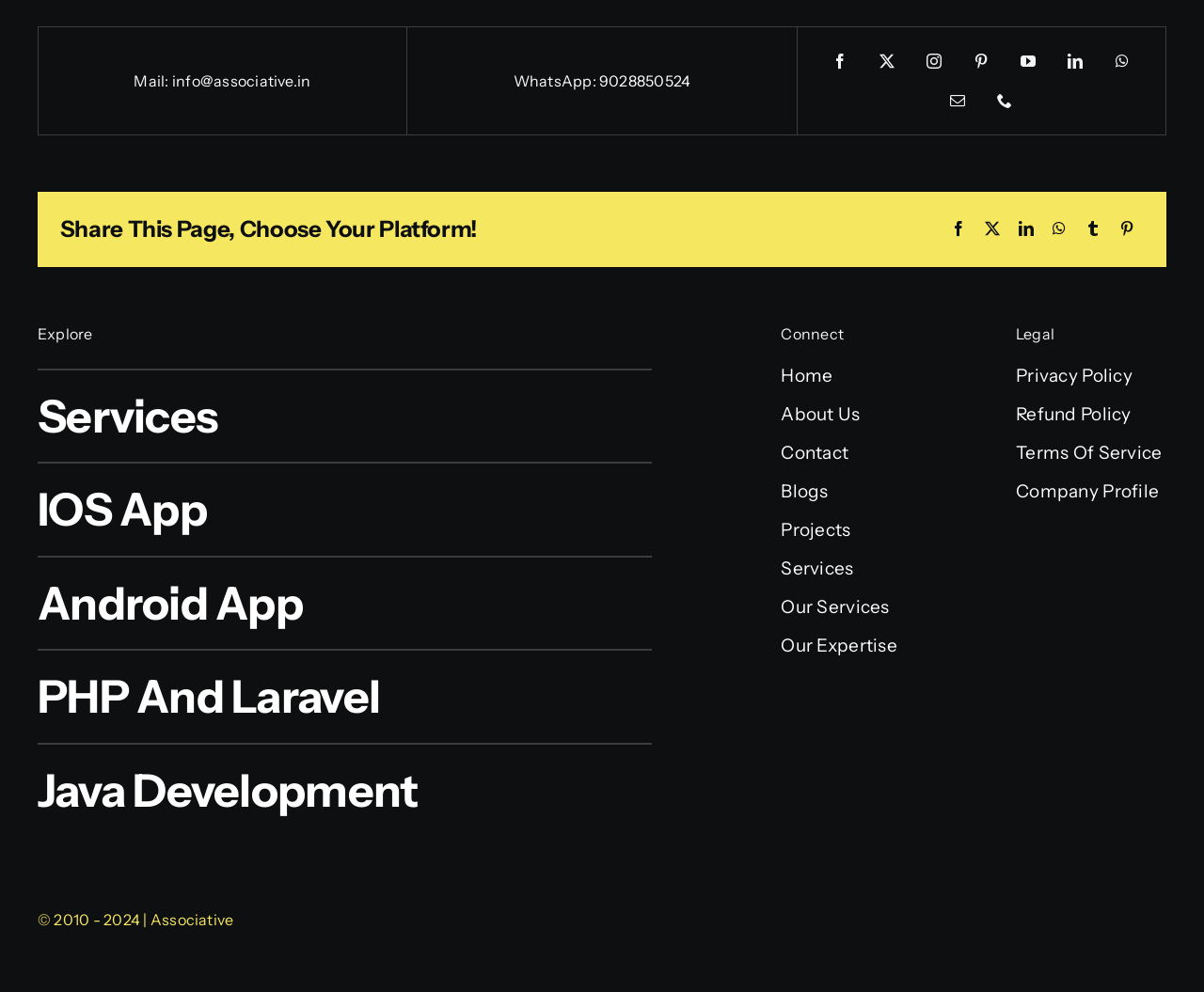What is the last link in the 'Pages' navigation section?
Identify the answer in the screenshot and reply with a single word or phrase.

Our Expertise